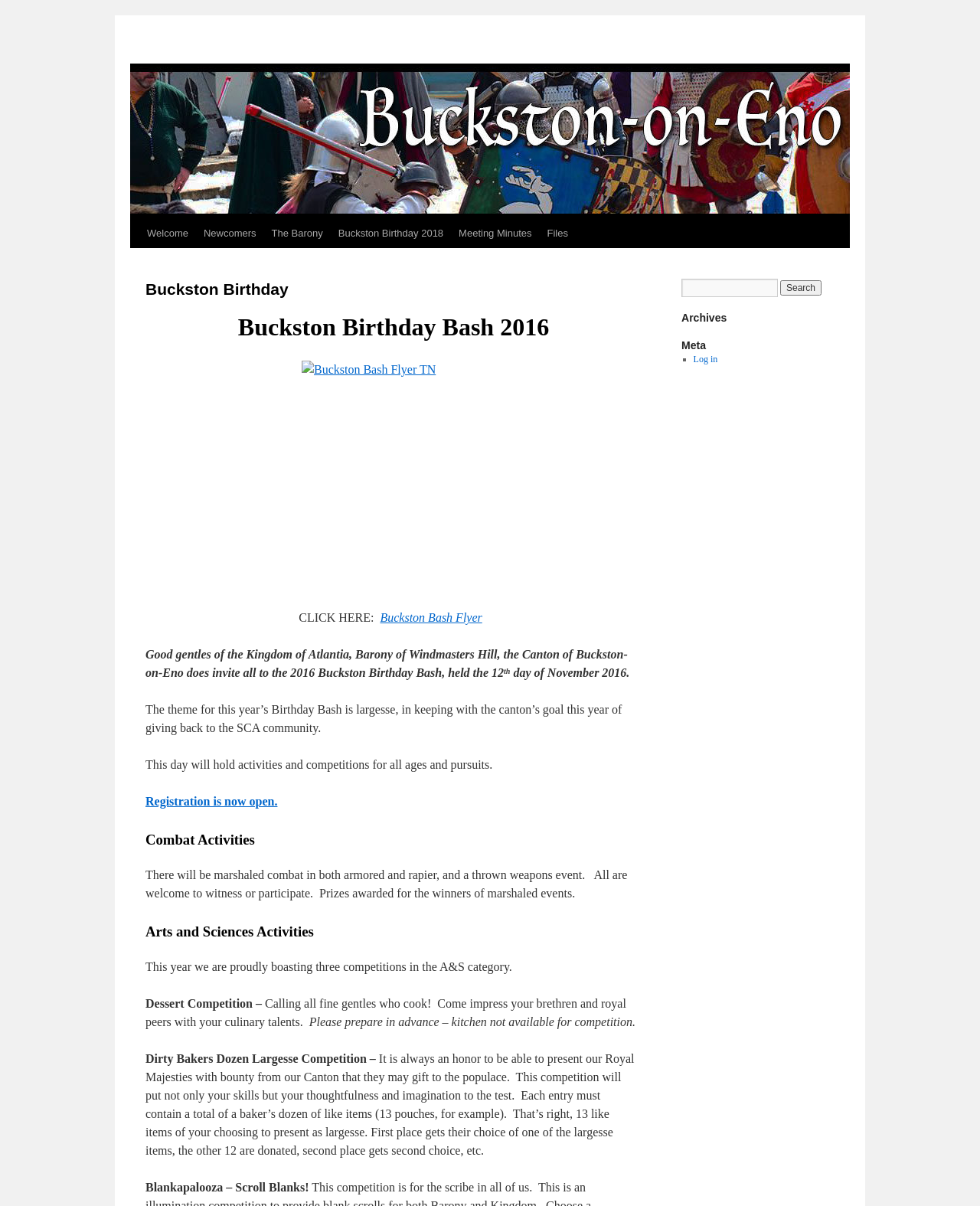Determine the bounding box coordinates of the region to click in order to accomplish the following instruction: "Log in to the website". Provide the coordinates as four float numbers between 0 and 1, specifically [left, top, right, bottom].

[0.707, 0.293, 0.732, 0.302]